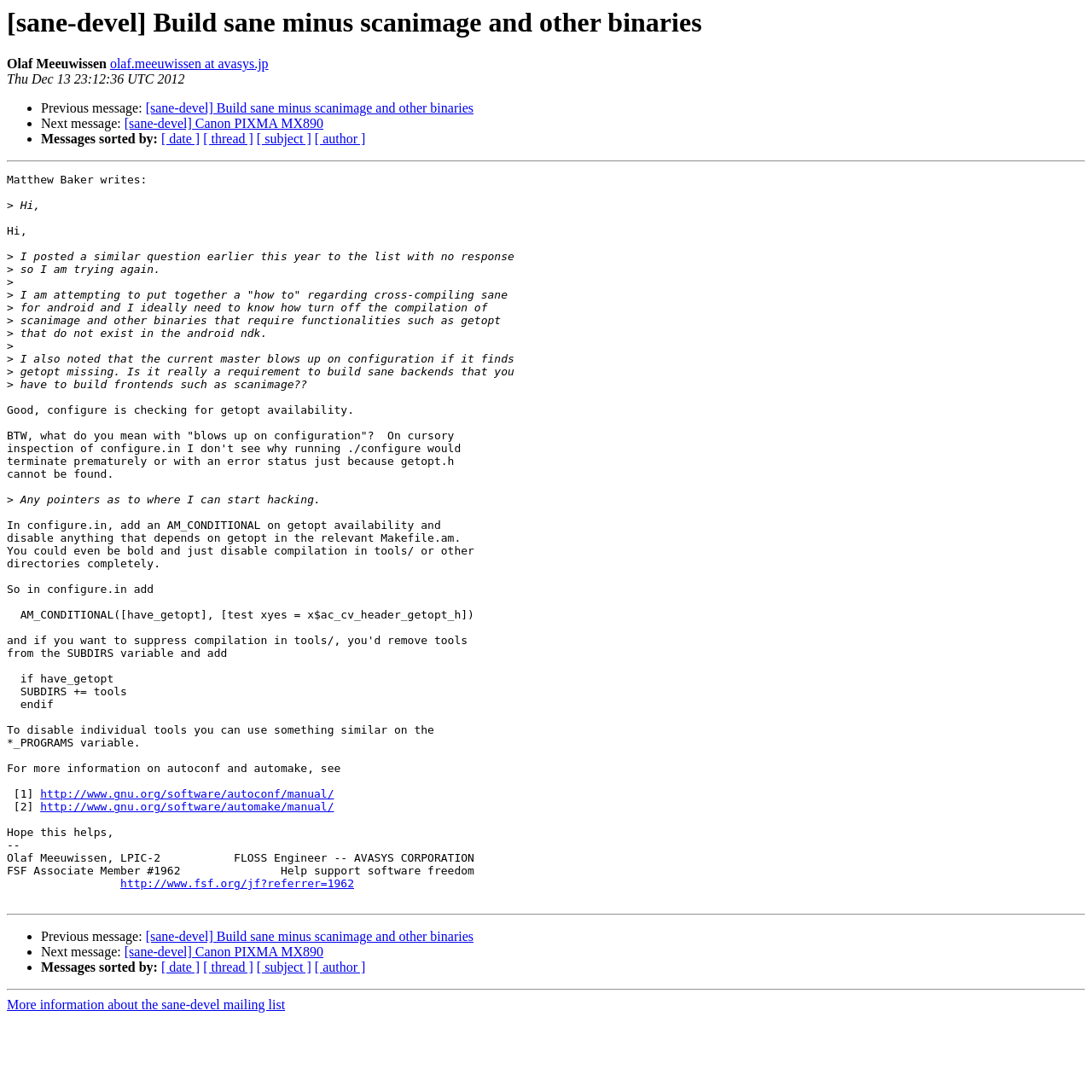Identify the bounding box coordinates of the specific part of the webpage to click to complete this instruction: "Visit Olaf Meeuwissen's homepage".

[0.101, 0.052, 0.246, 0.065]